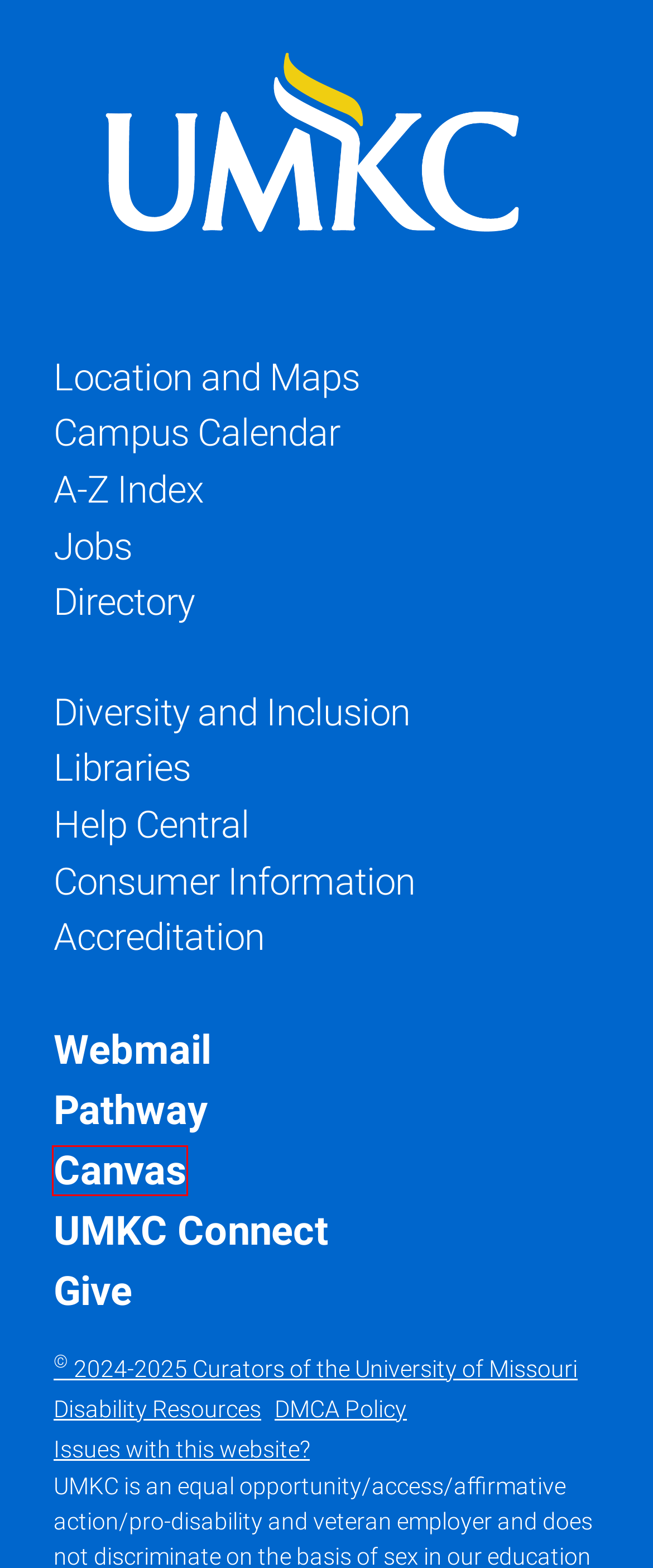You have received a screenshot of a webpage with a red bounding box indicating a UI element. Please determine the most fitting webpage description that matches the new webpage after clicking on the indicated element. The choices are:
A. Redirecting
B. Diversity and Inclusion | Diversity and Inclusion | University of Missouri - Kansas City
C. Consumer Information | Office of the Registrar | University of Missouri - Kansas City
D. AZ Index | University of Missouri - Kansas City
E. Maps | University of Missouri - Kansas City
F. Copyright Information | University of Missouri System
G. Missouri Online | University of Missouri System
H. University of Missouri System

G